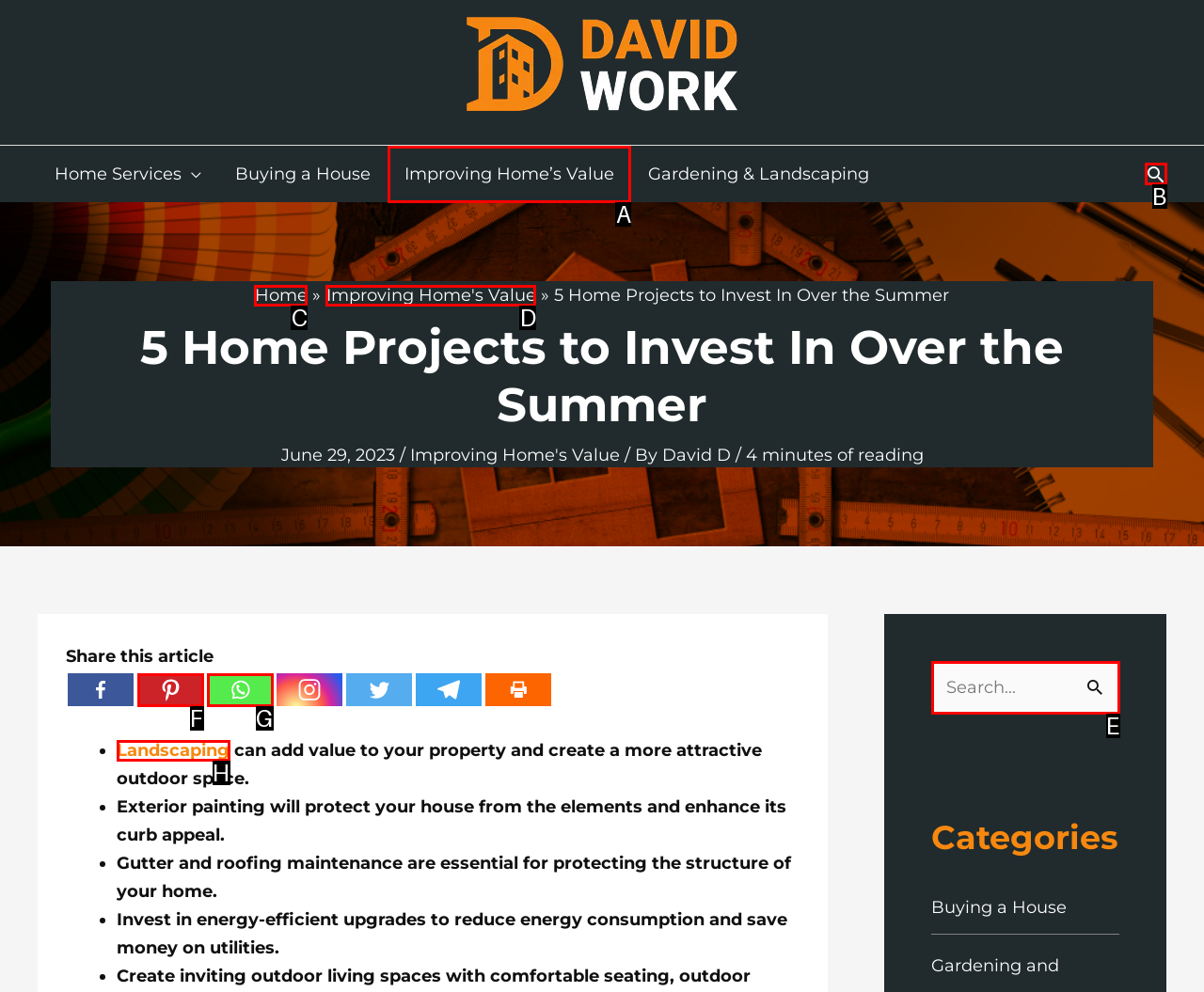To complete the task: Enter email address in the subscription box, which option should I click? Answer with the appropriate letter from the provided choices.

None